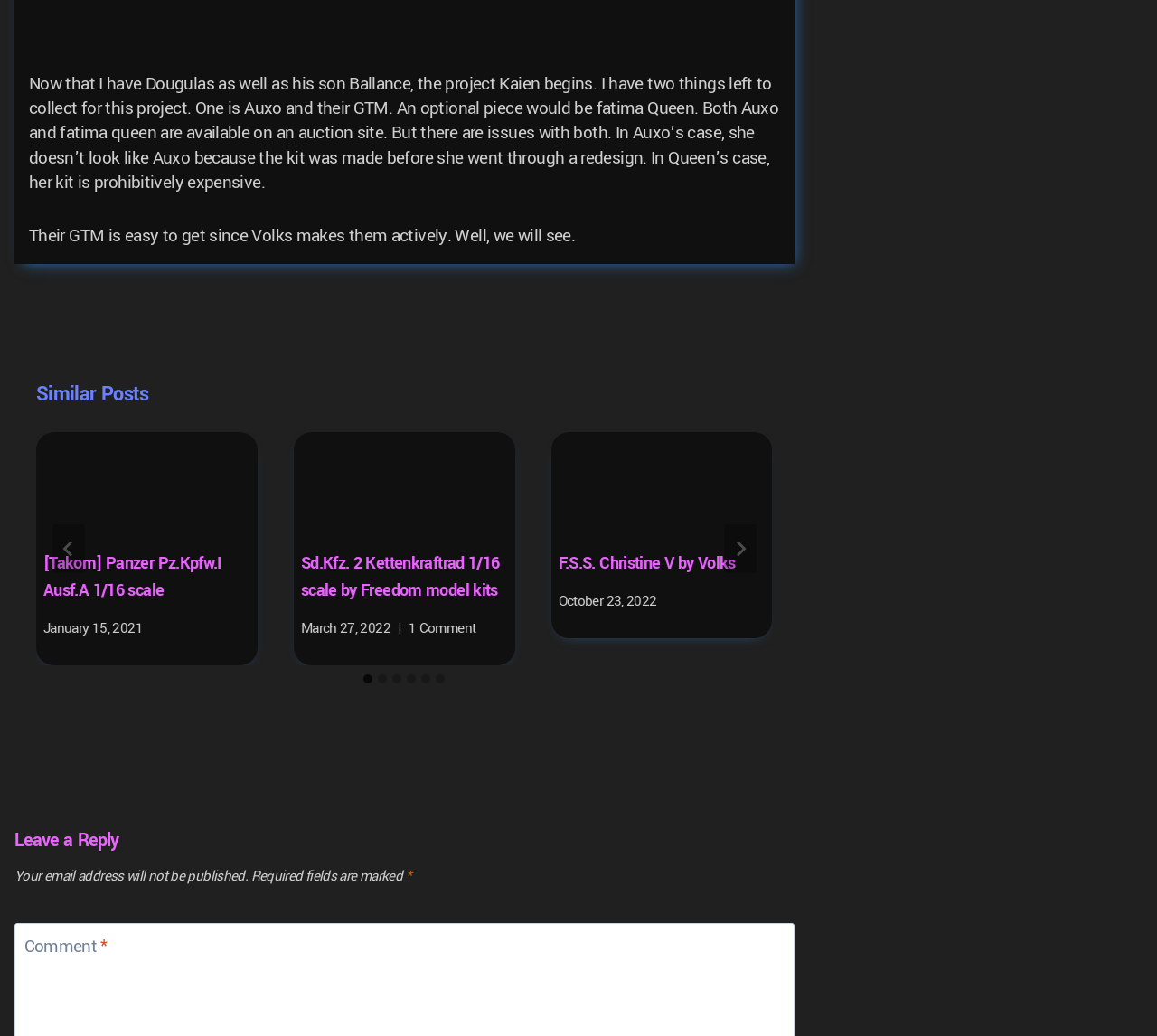How many slides are in the 'Similar Posts' section?
Identify the answer in the screenshot and reply with a single word or phrase.

6